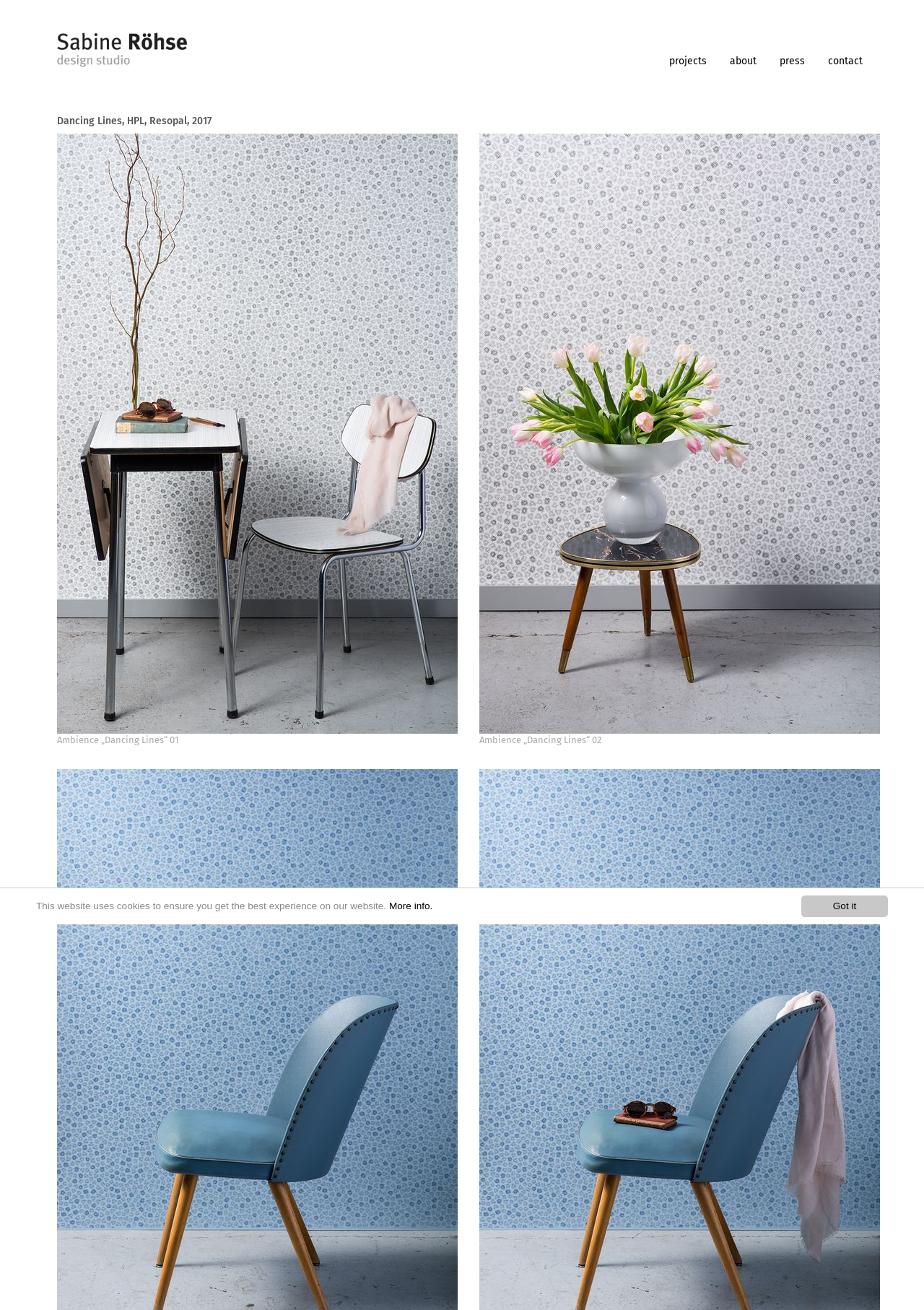Give a comprehensive overview of the webpage, including key elements.

This webpage is about Sabine Röhse's design studio, specifically showcasing the "Dancing Lines" HPL design for Resopal in 2017. At the top right corner, there is a notification about the website using cookies, with a "Got it" button and a "More info" link. Below this notification, there are four navigation links: "t3kit", "projects", "about", and "press", followed by a "contact" link at the top right corner.

The main content of the webpage is divided into two sections, each containing a figure with a link and an image. The first section is located at the top left corner, and it displays a design concept of "Dancing Lines" in a kitchen ambience. The image is accompanied by a link with a brief description of the design and a figcaption with the text "Ambience 'Dancing Lines' 01".

The second section is located at the top right corner, adjacent to the first section. It showcases the "Dancing Lines" design on a wall behind a small table with flowers. This image is also accompanied by a link with a brief description of the design and a figcaption with the text "Ambience 'Dancing Lines' 02".

At the bottom right corner, there is a "Scroll to top" link. Overall, the webpage has a simple and clean layout, with a focus on showcasing the "Dancing Lines" design concept.